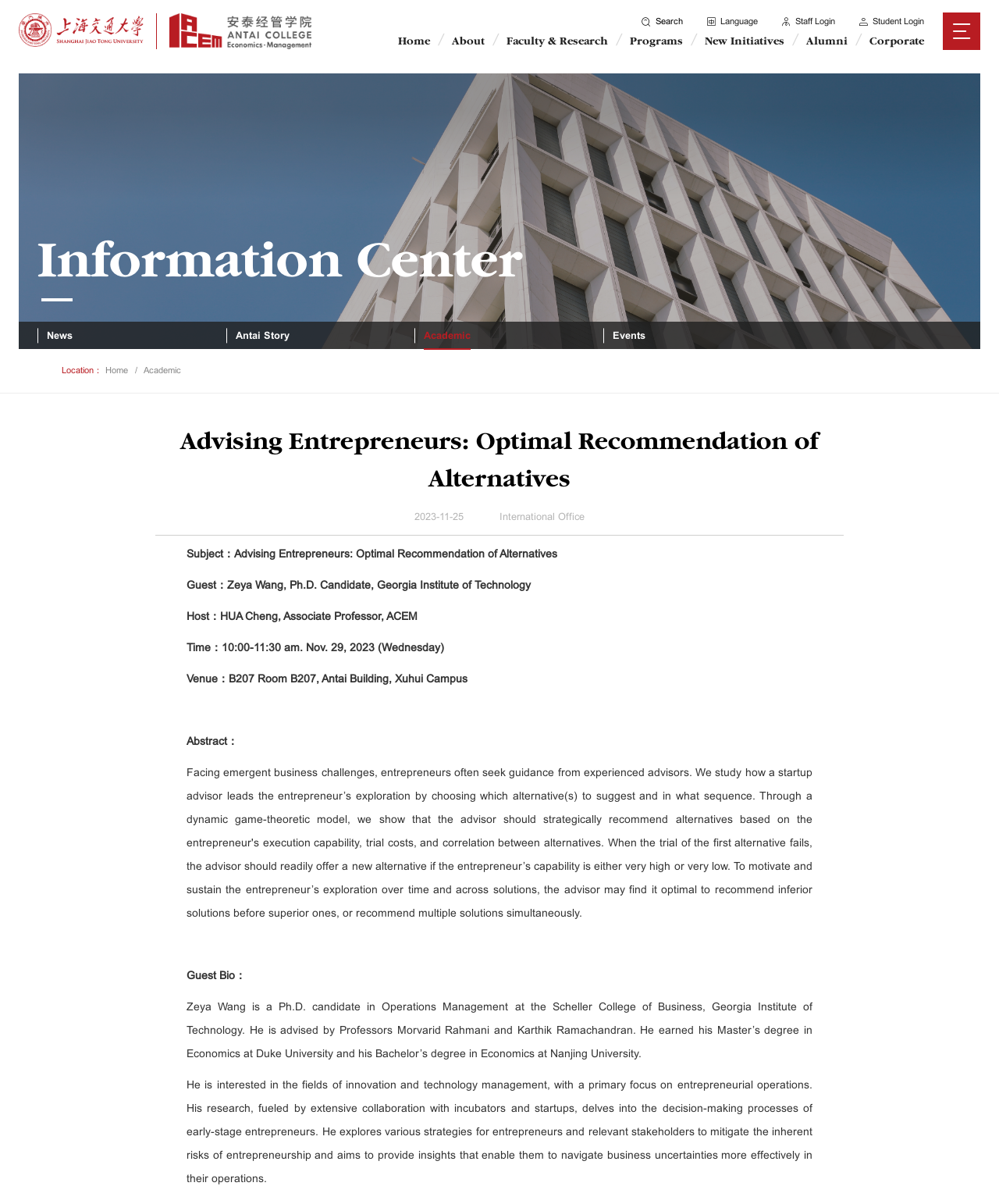Using a single word or phrase, answer the following question: 
What is the topic of the event on November 29, 2023?

Advising Entrepreneurs